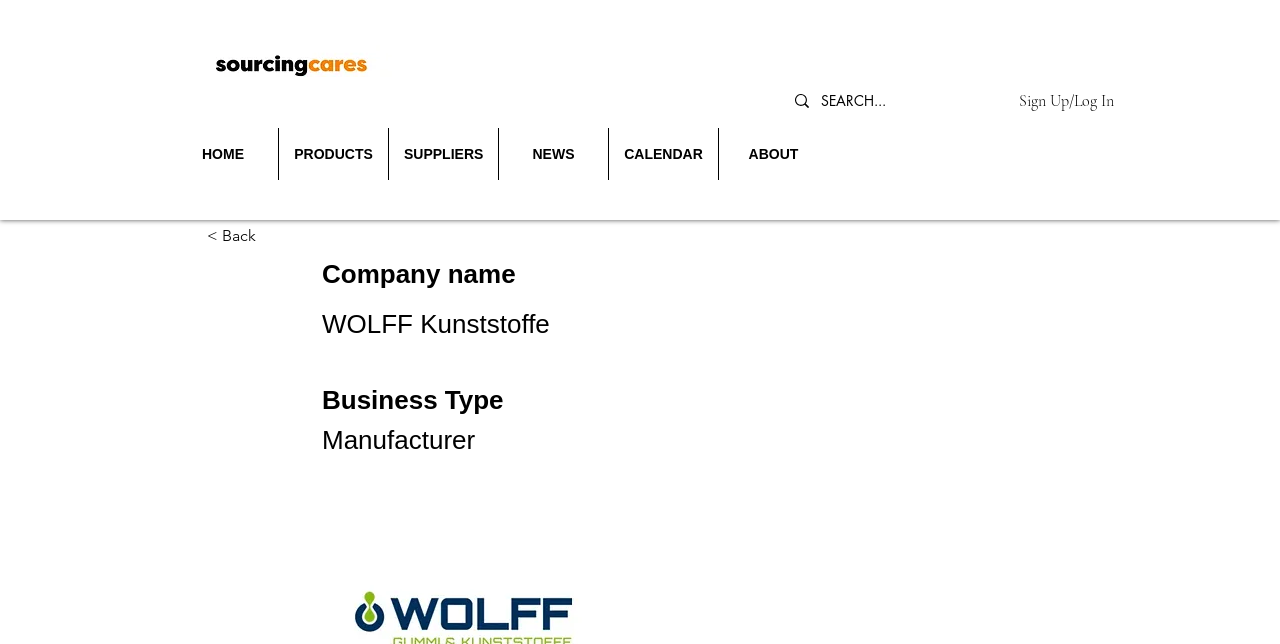What is the business type of WOLFF Kunststoffe?
Using the picture, provide a one-word or short phrase answer.

Manufacturer